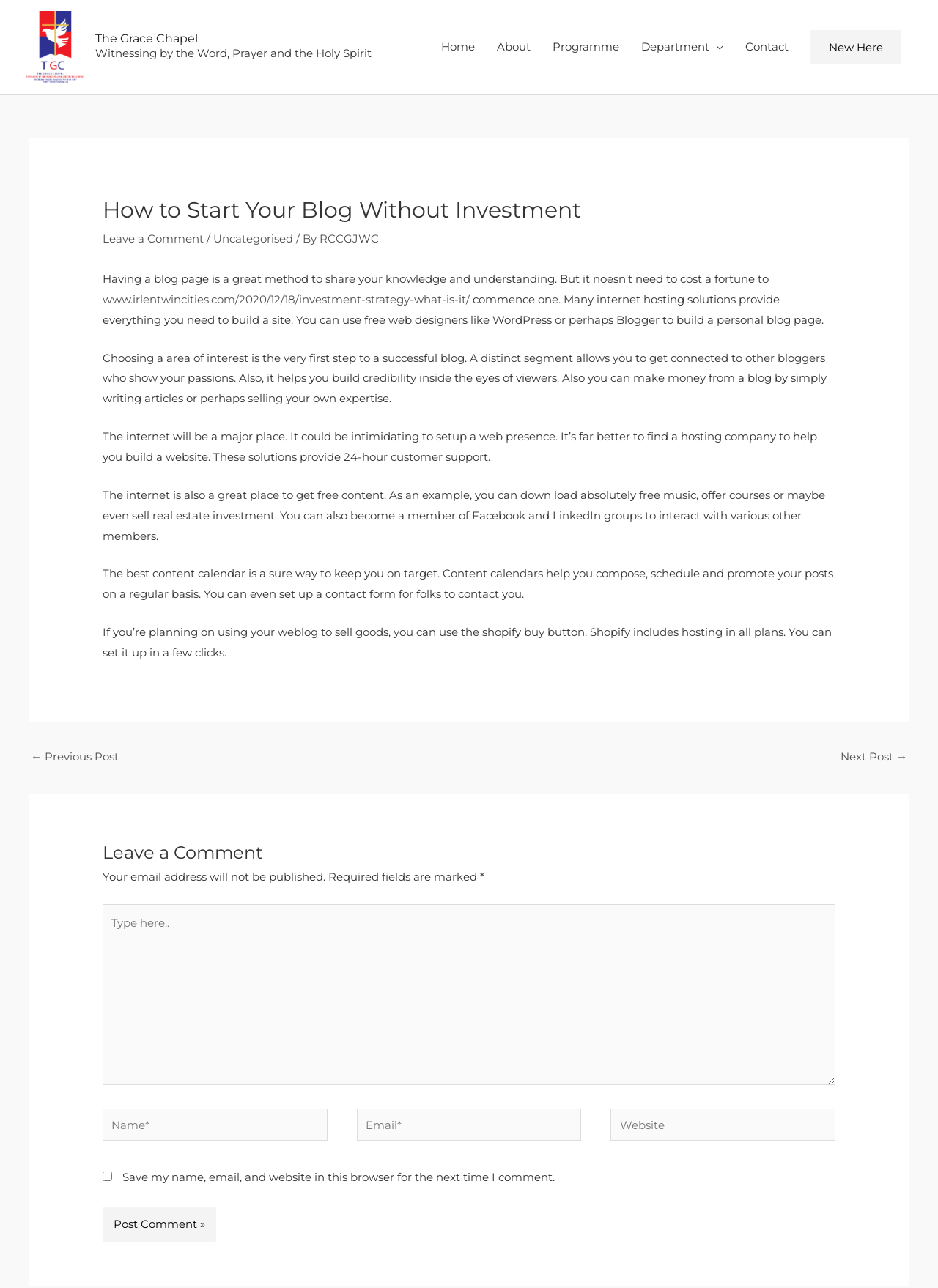What is required to comment on the blog post?
Observe the image and answer the question with a one-word or short phrase response.

Name and email